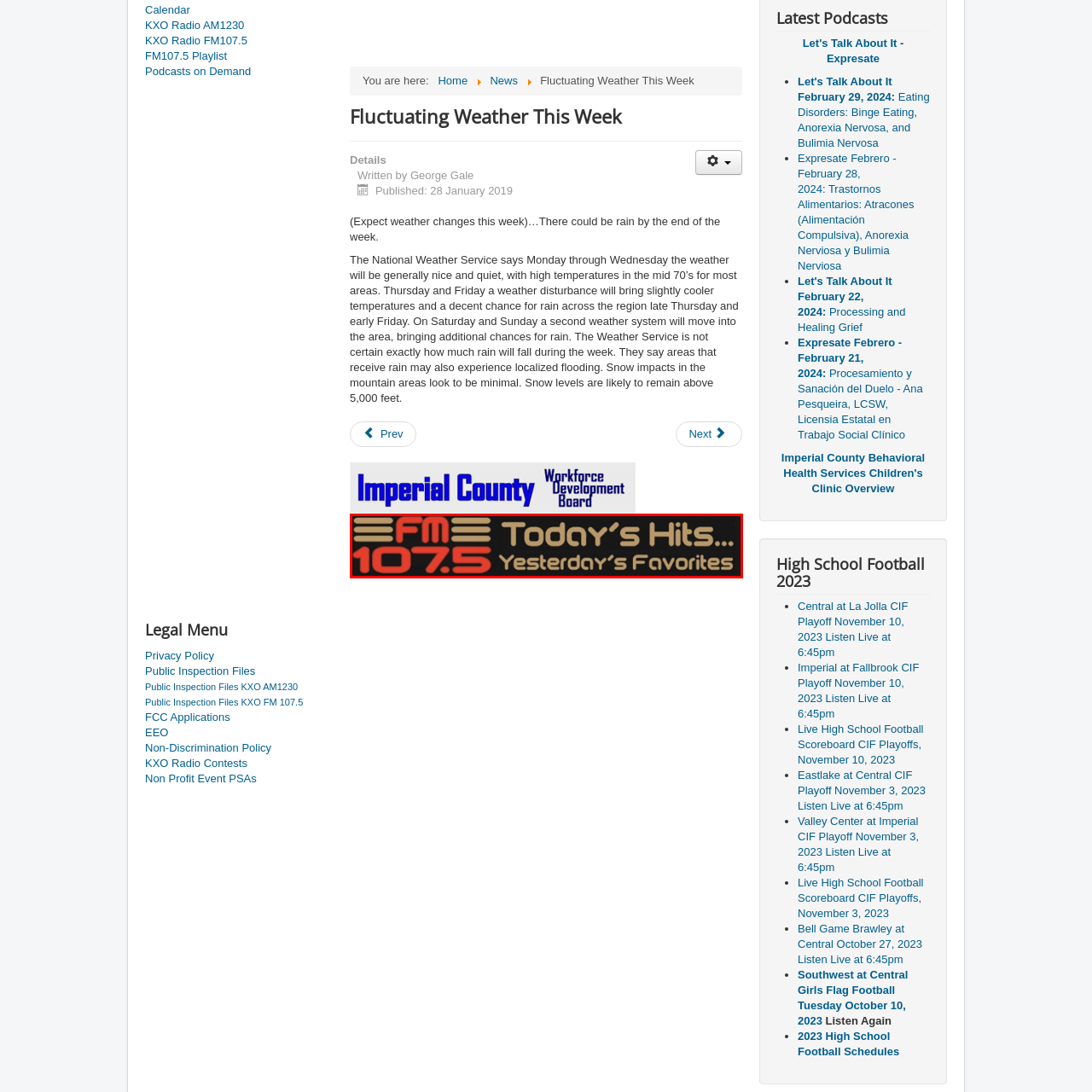What type of music does KXO Radio FM play?
Focus on the area marked by the red bounding box and respond to the question with as much detail as possible.

The type of music played by KXO Radio FM can be determined by looking at the tagline, which reads 'Today's Hits... Yesterday's Favorites', suggesting a playlist that includes both contemporary chart-toppers and classic tracks.